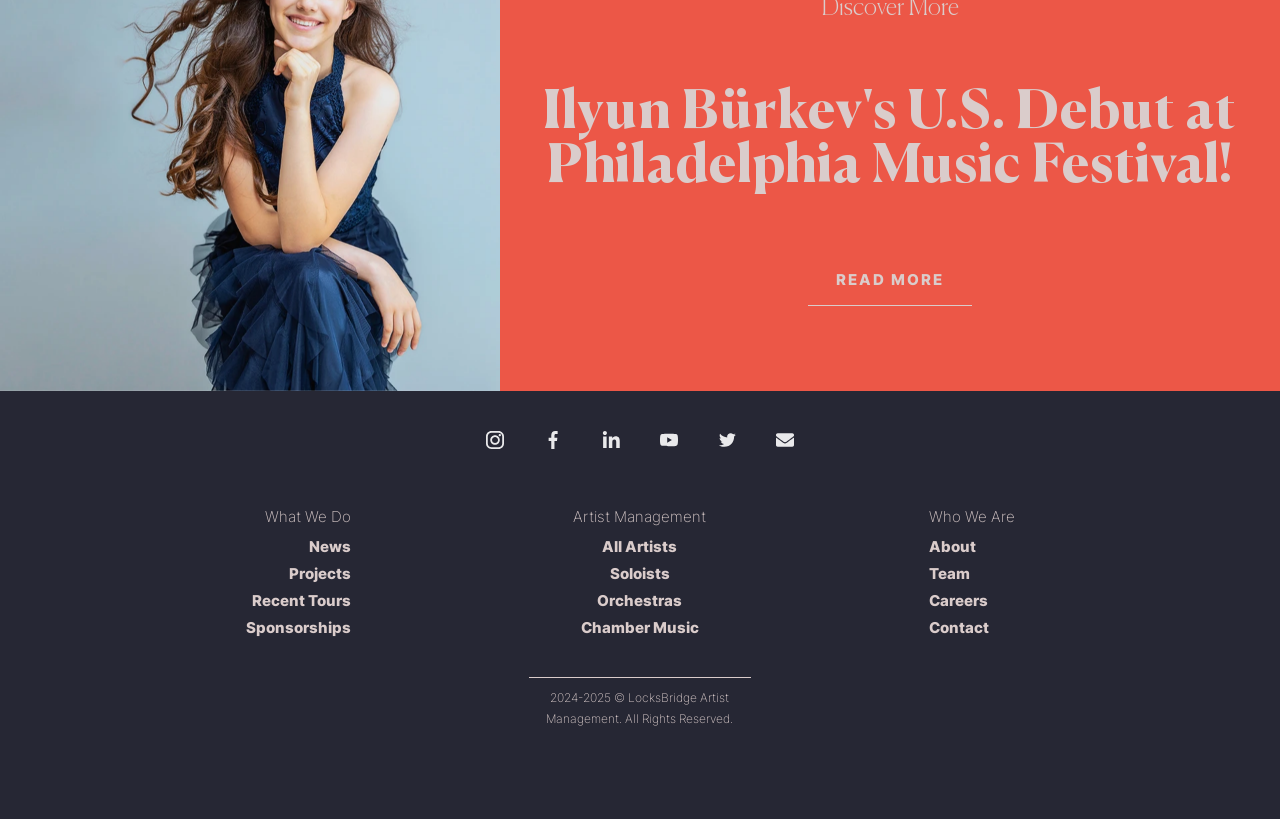Answer the question using only a single word or phrase: 
What is the name of the company managing the artists?

LocksBridge Artist Management